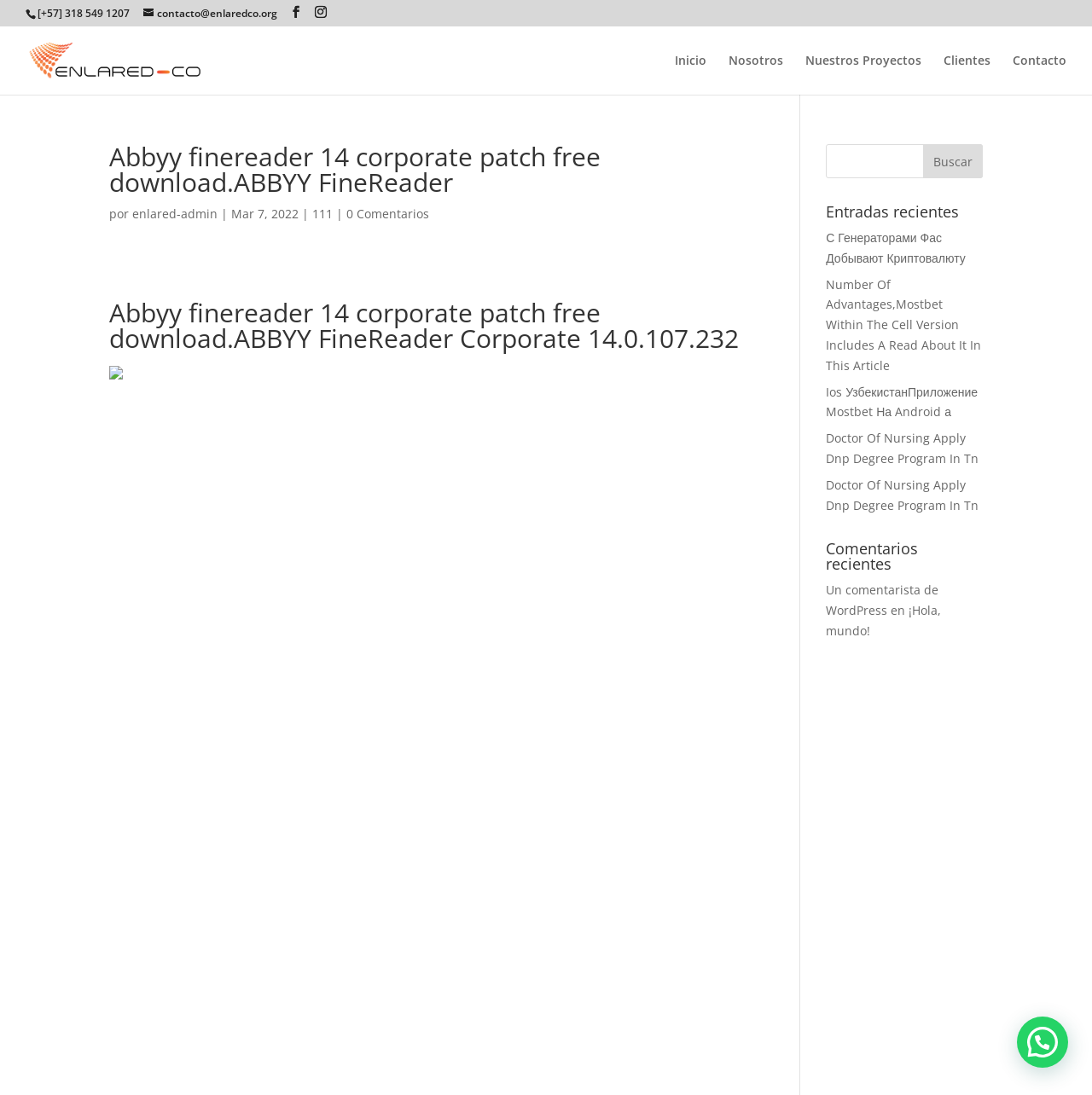Identify the bounding box coordinates of the region I need to click to complete this instruction: "Search for something".

[0.756, 0.132, 0.9, 0.163]